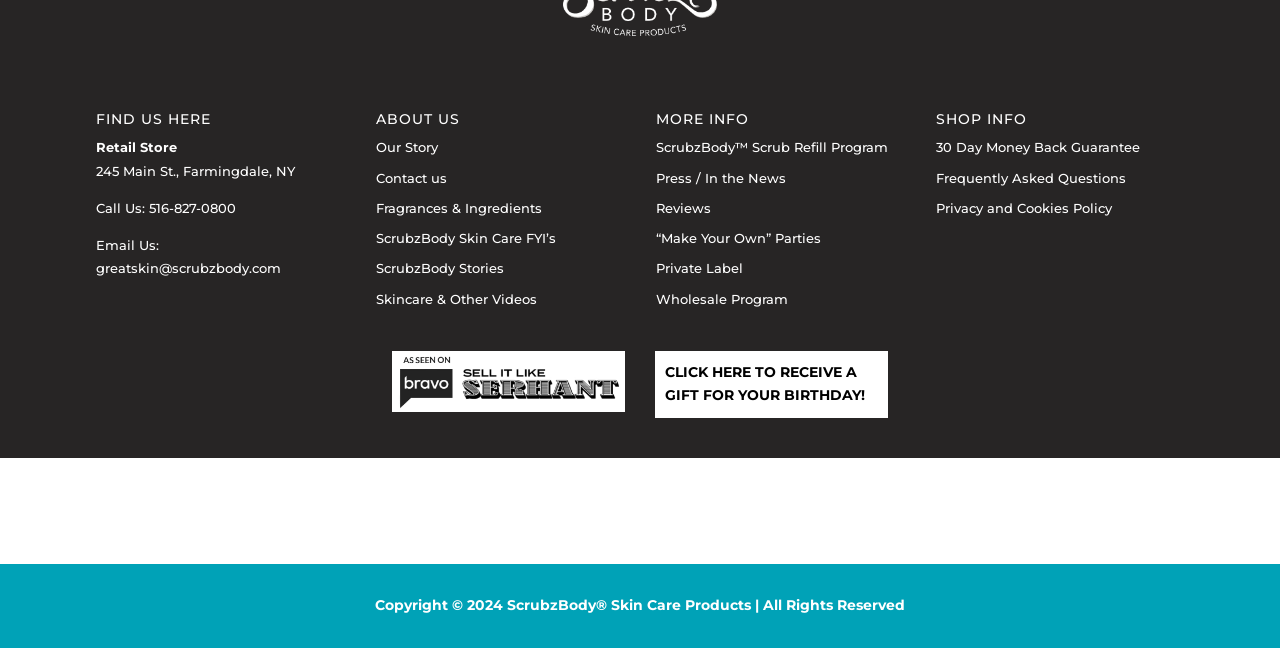Could you please study the image and provide a detailed answer to the question:
What is the address of the retail store?

I found the address of the retail store by looking at the static text element that says '245 Main St., Farmingdale, NY' which is located below the 'Retail Store' link.